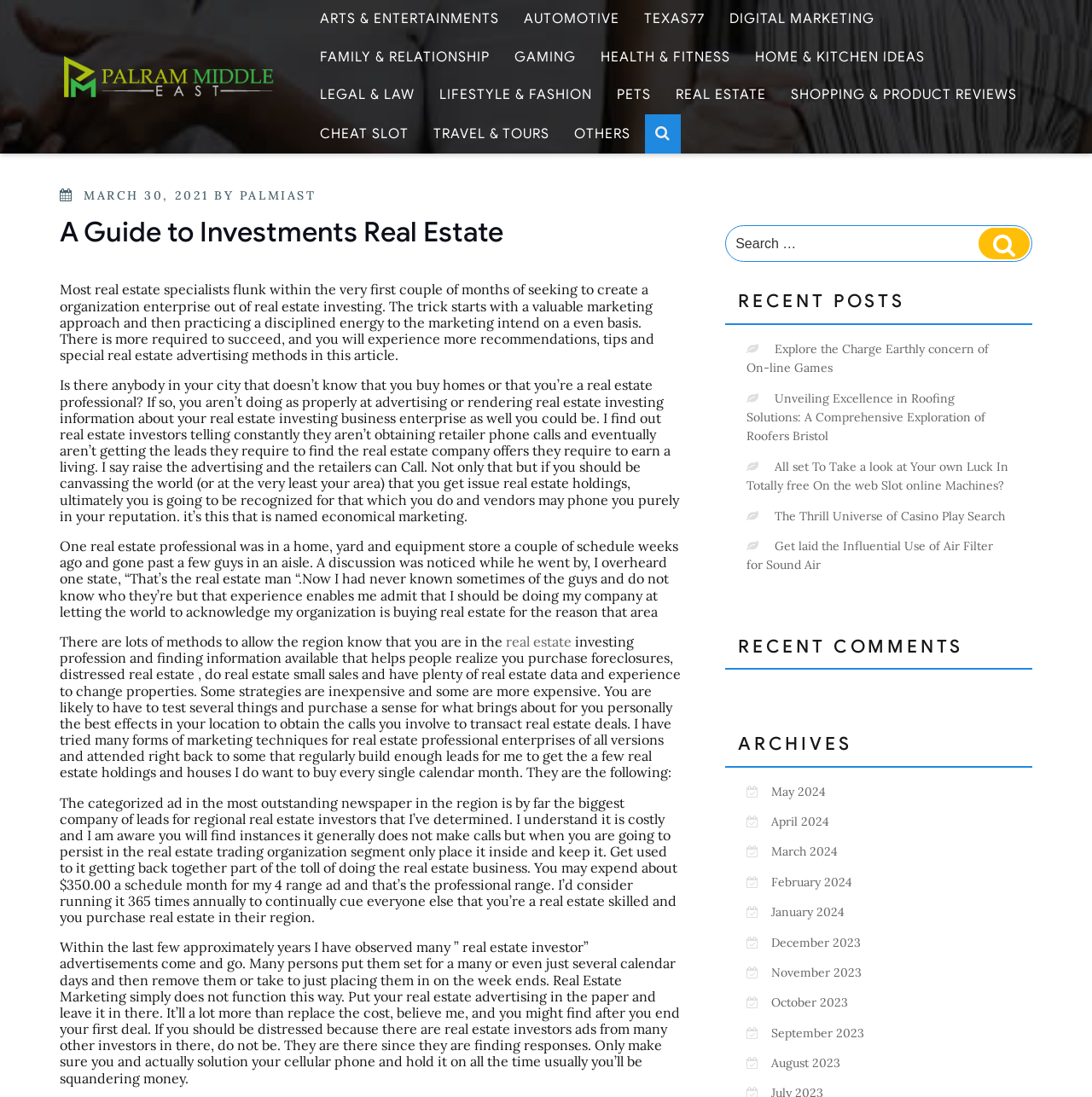Could you provide the bounding box coordinates for the portion of the screen to click to complete this instruction: "Read the 'A Guide to Investments Real Estate' article"?

[0.055, 0.194, 0.641, 0.229]